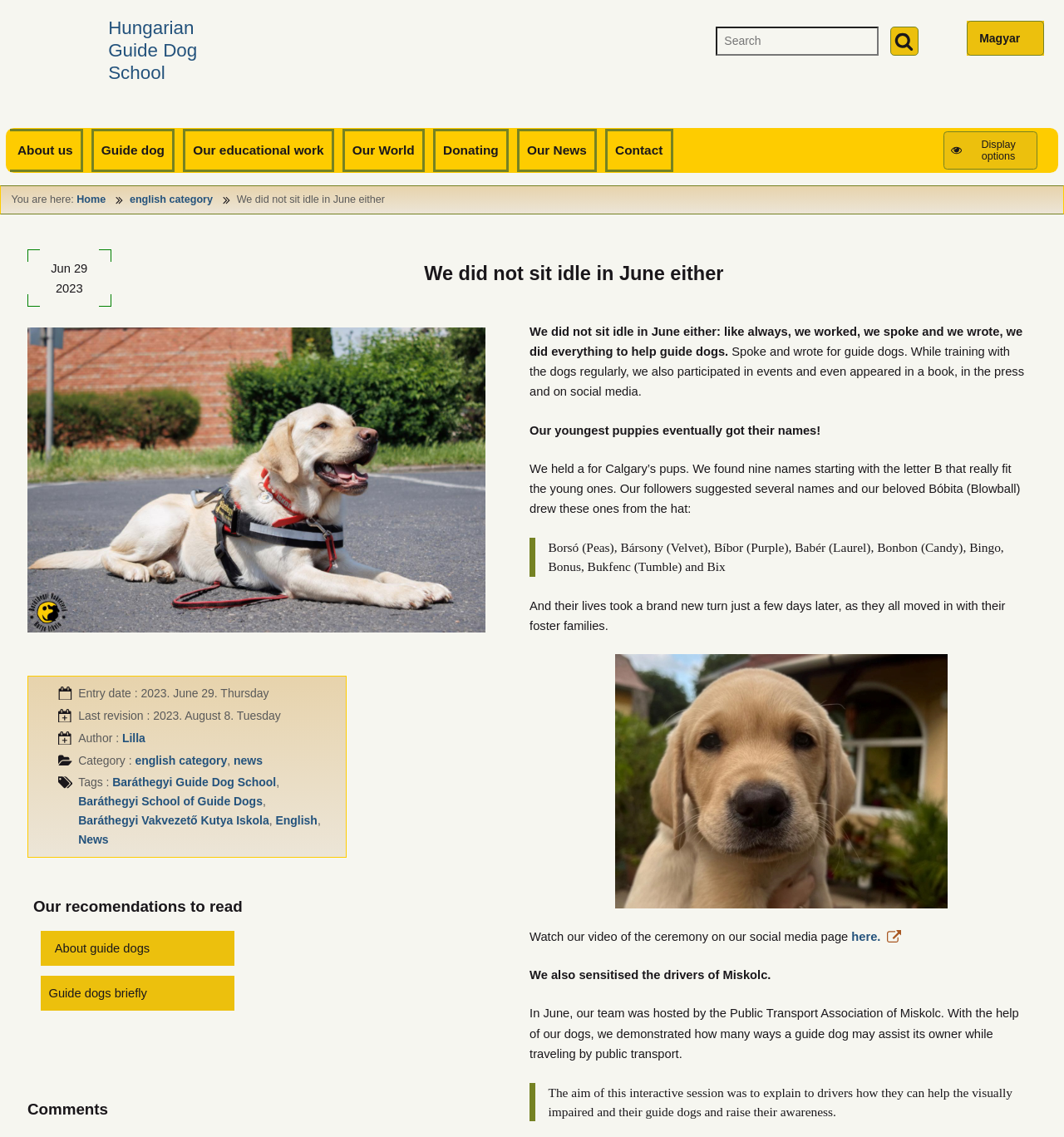Please answer the following question as detailed as possible based on the image: 
What is the name of the school mentioned in the article?

I found the answer by reading the article and finding the mention of the school's name in the text. The school's name is Hungarian Guide Dog School, which is also mentioned in the navigation menu as 'Guide Dog'.